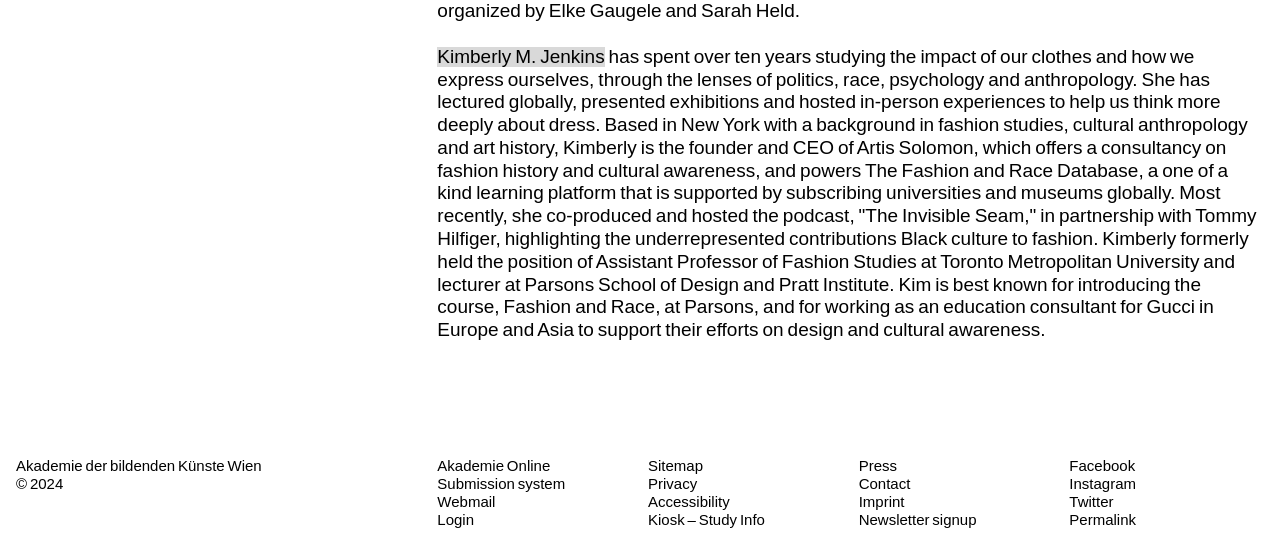Based on the element description Press, identify the bounding box of the UI element in the given webpage screenshot. The coordinates should be in the format (top-left x, top-left y, bottom-right x, bottom-right y) and must be between 0 and 1.

[0.671, 0.845, 0.701, 0.877]